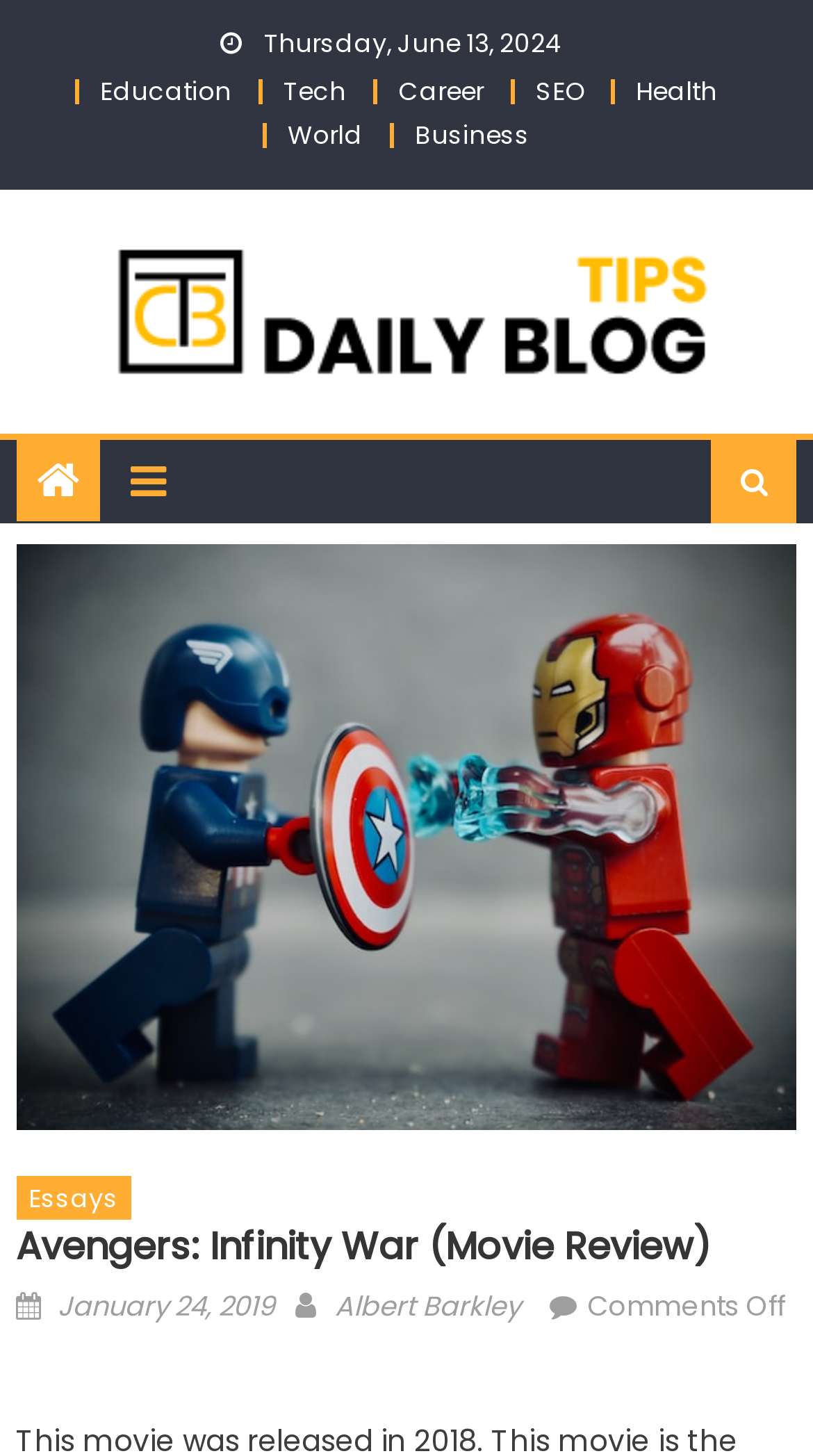Locate the bounding box coordinates of the area that needs to be clicked to fulfill the following instruction: "Visit the 'Daily Blog Tips' homepage". The coordinates should be in the format of four float numbers between 0 and 1, namely [left, top, right, bottom].

[0.02, 0.159, 0.98, 0.269]